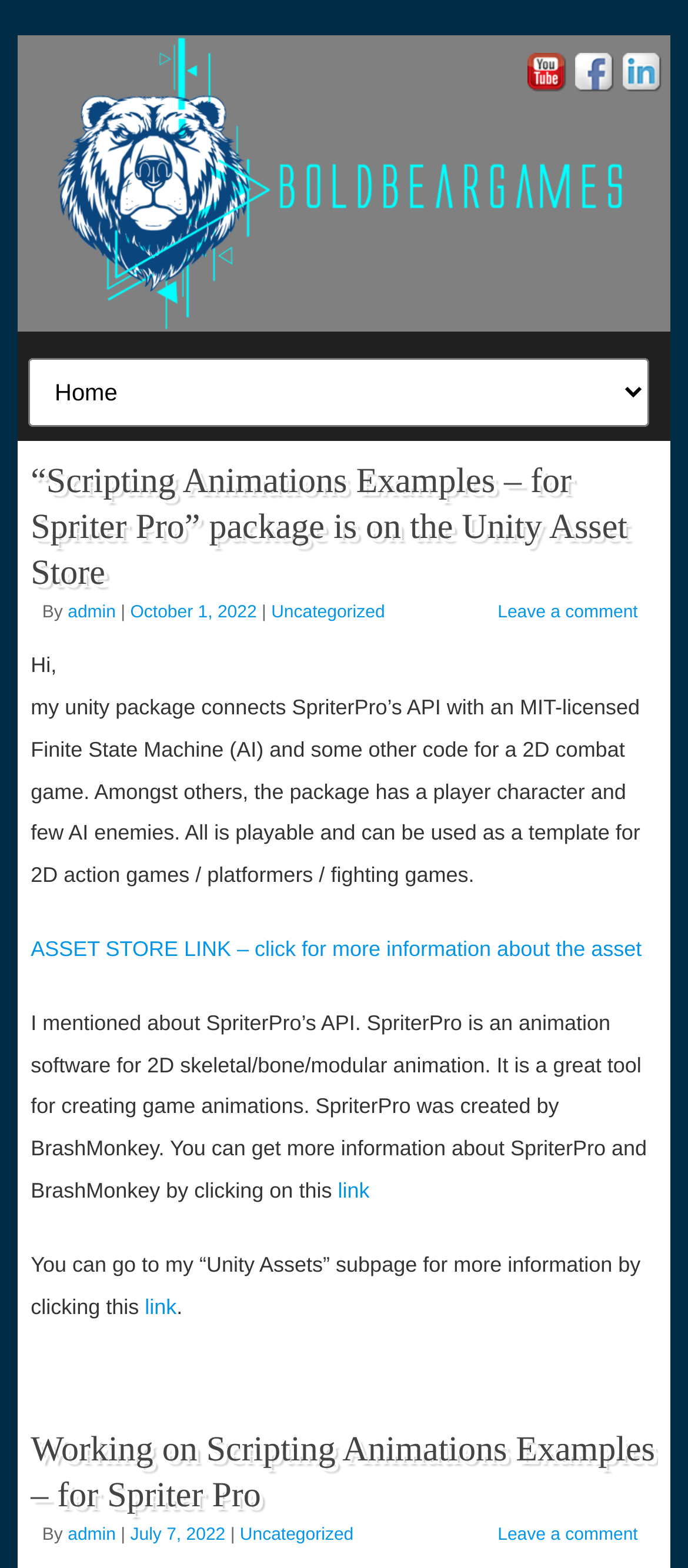Examine the image carefully and respond to the question with a detailed answer: 
How many blog posts are displayed on the webpage?

There are two blog posts displayed on the webpage, each with its own heading, text content, and links, which can be identified by their respective structures and formatting.